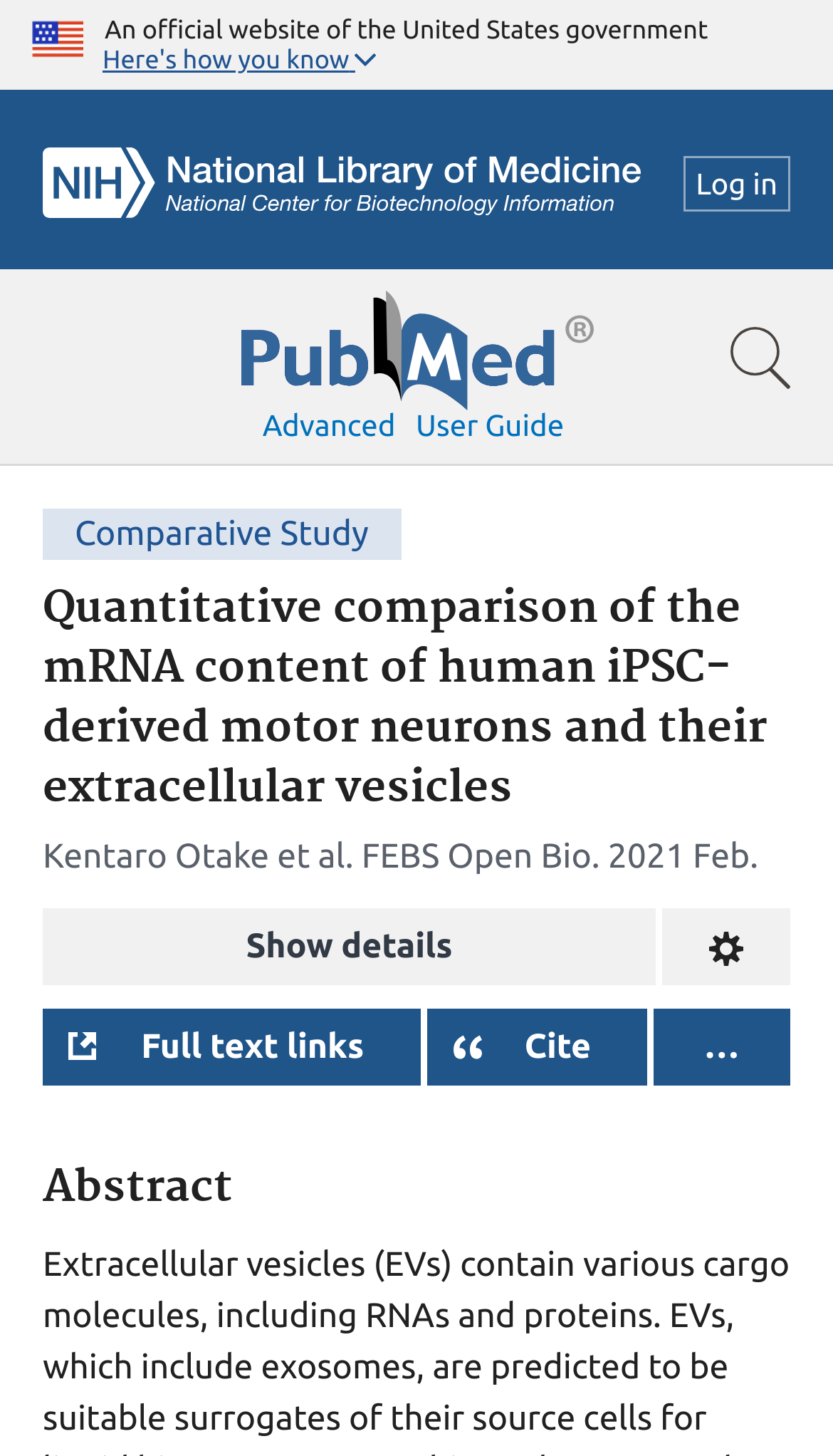Pinpoint the bounding box coordinates of the element you need to click to execute the following instruction: "Log in". The bounding box should be represented by four float numbers between 0 and 1, in the format [left, top, right, bottom].

[0.82, 0.107, 0.949, 0.145]